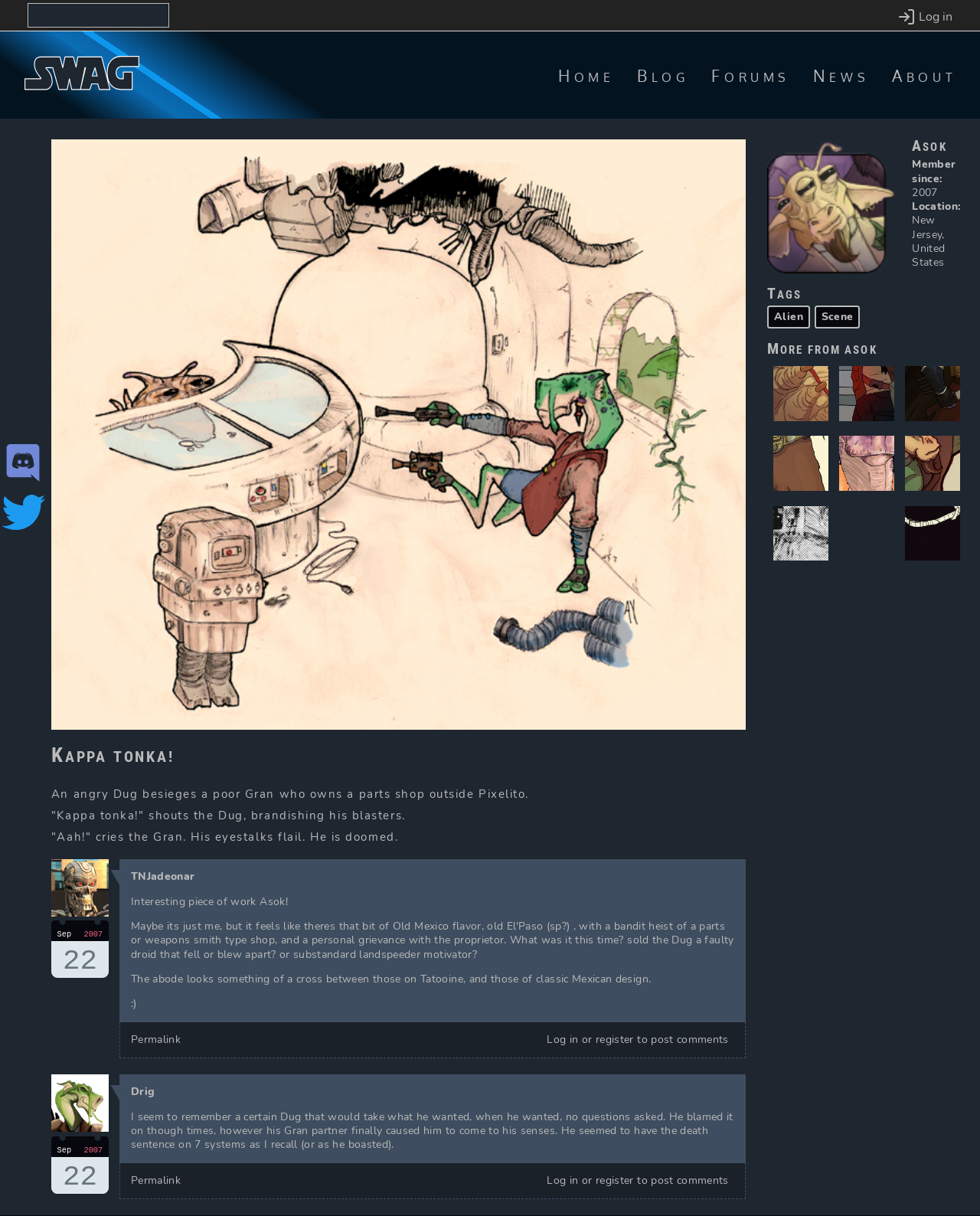Examine the screenshot and answer the question in as much detail as possible: What is the website's name?

The website's name can be found at the top of the webpage, which is 'Kappa tonka! | Star Wars Artists Guild'. This suggests that the website is a community or platform for Star Wars artists.